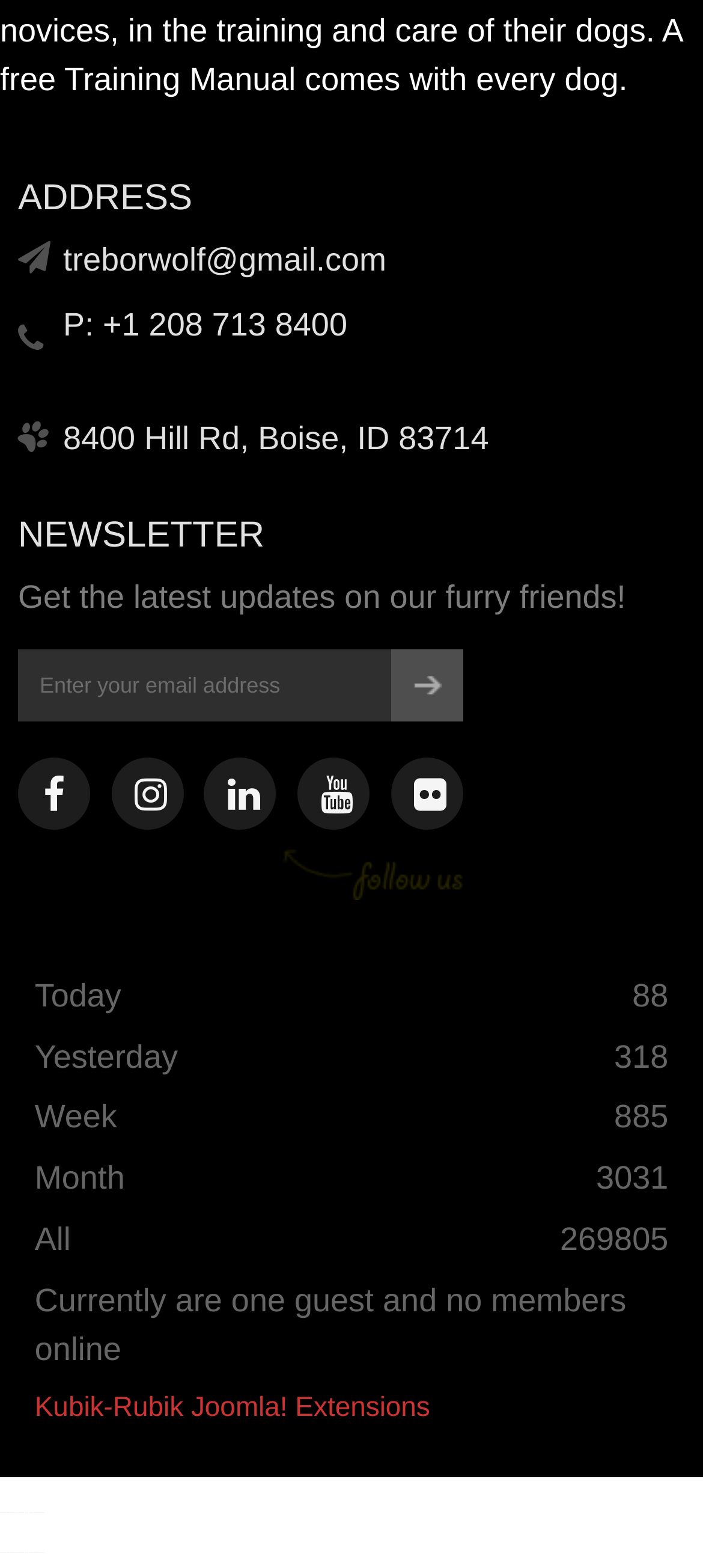Please give a concise answer to this question using a single word or phrase: 
What is the address of the kennels?

8400 Hill Rd, Boise, ID 83714